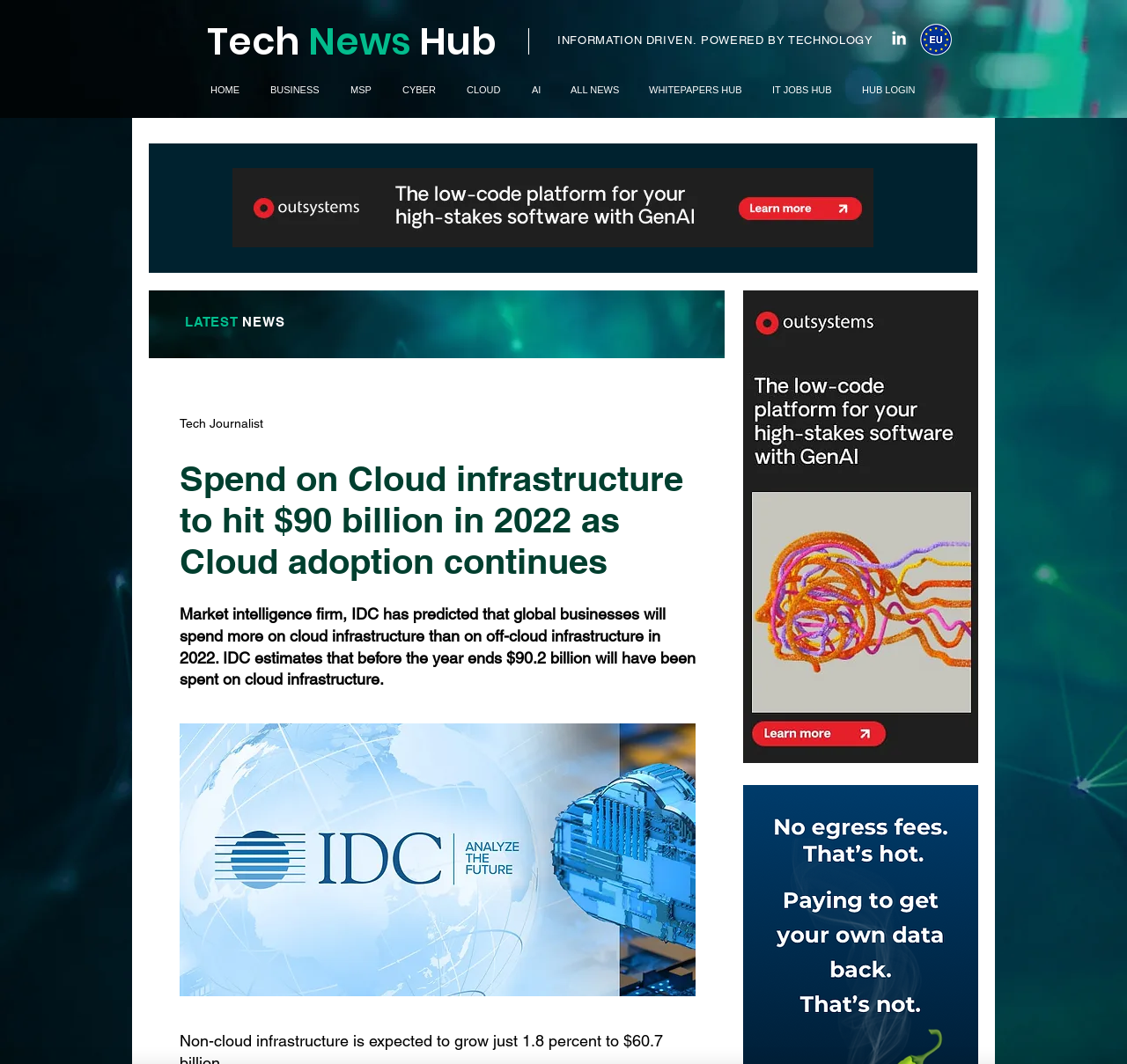Determine the bounding box coordinates of the clickable region to carry out the instruction: "View the latest news".

[0.164, 0.295, 0.215, 0.309]